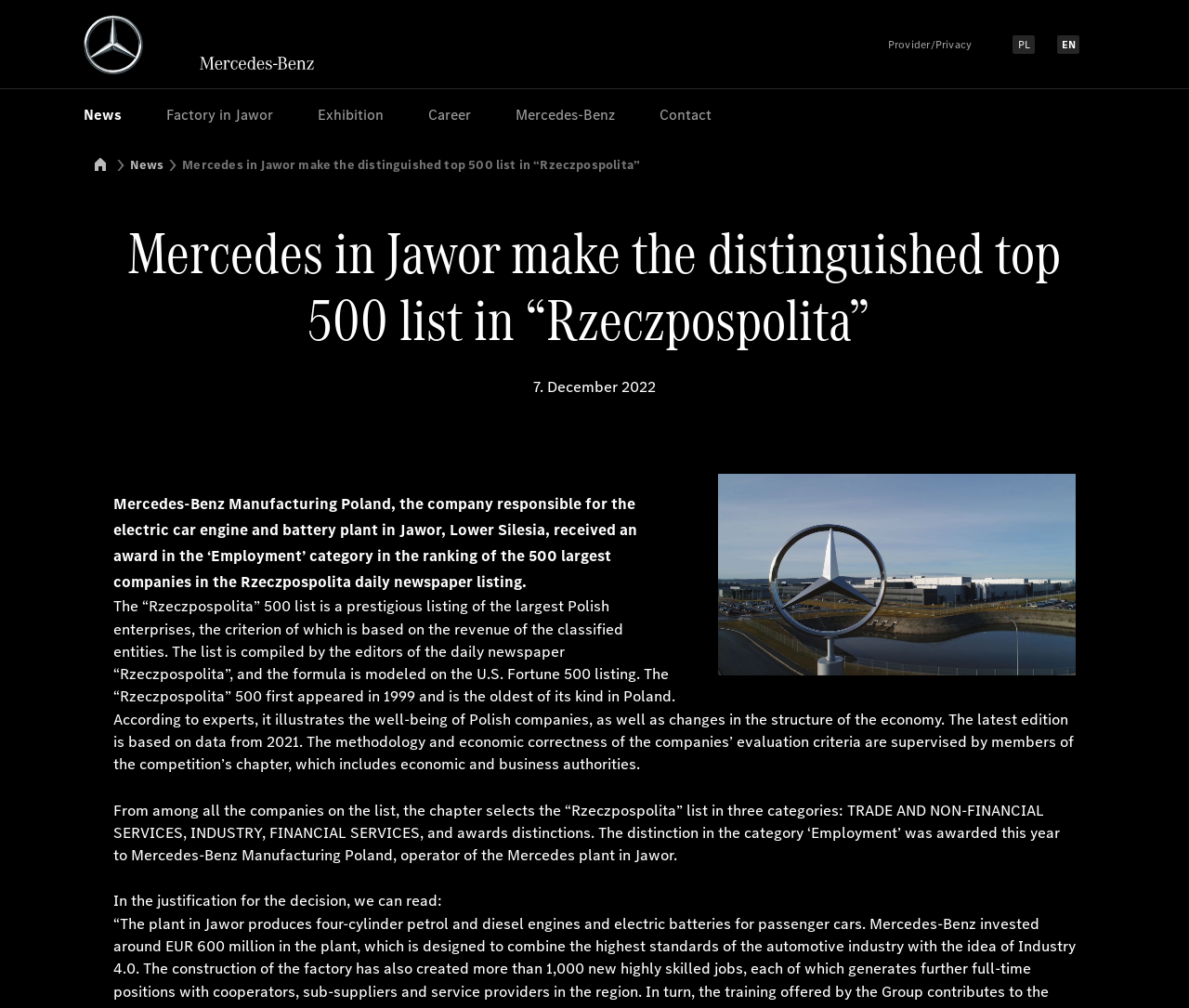Determine the bounding box coordinates of the clickable element necessary to fulfill the instruction: "Select language: EN". Provide the coordinates as four float numbers within the 0 to 1 range, i.e., [left, top, right, bottom].

[0.88, 0.022, 0.917, 0.066]